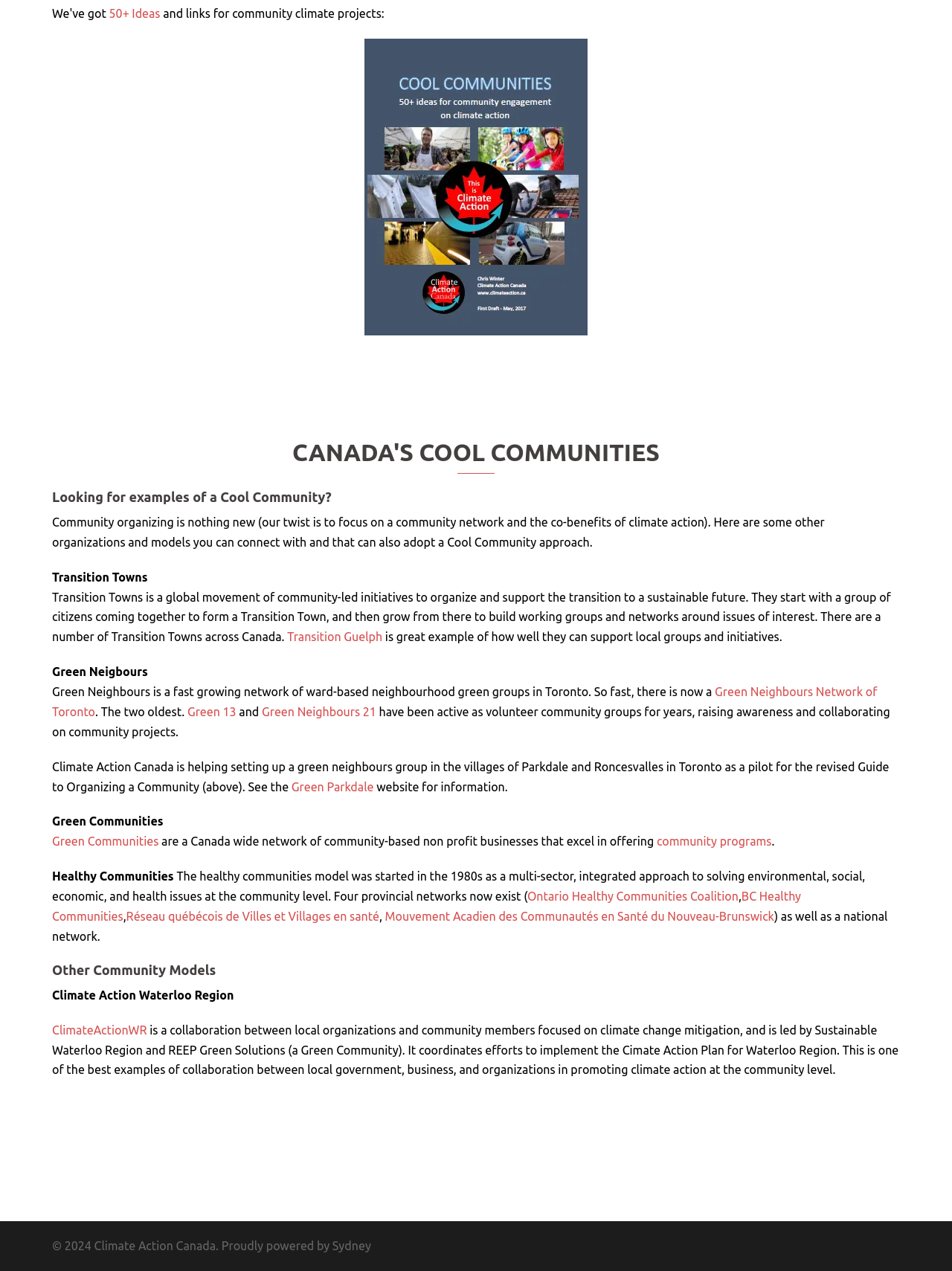Bounding box coordinates are specified in the format (top-left x, top-left y, bottom-right x, bottom-right y). All values are floating point numbers bounded between 0 and 1. Please provide the bounding box coordinate of the region this sentence describes: Green Neighbours Network of Toronto

[0.055, 0.539, 0.921, 0.565]